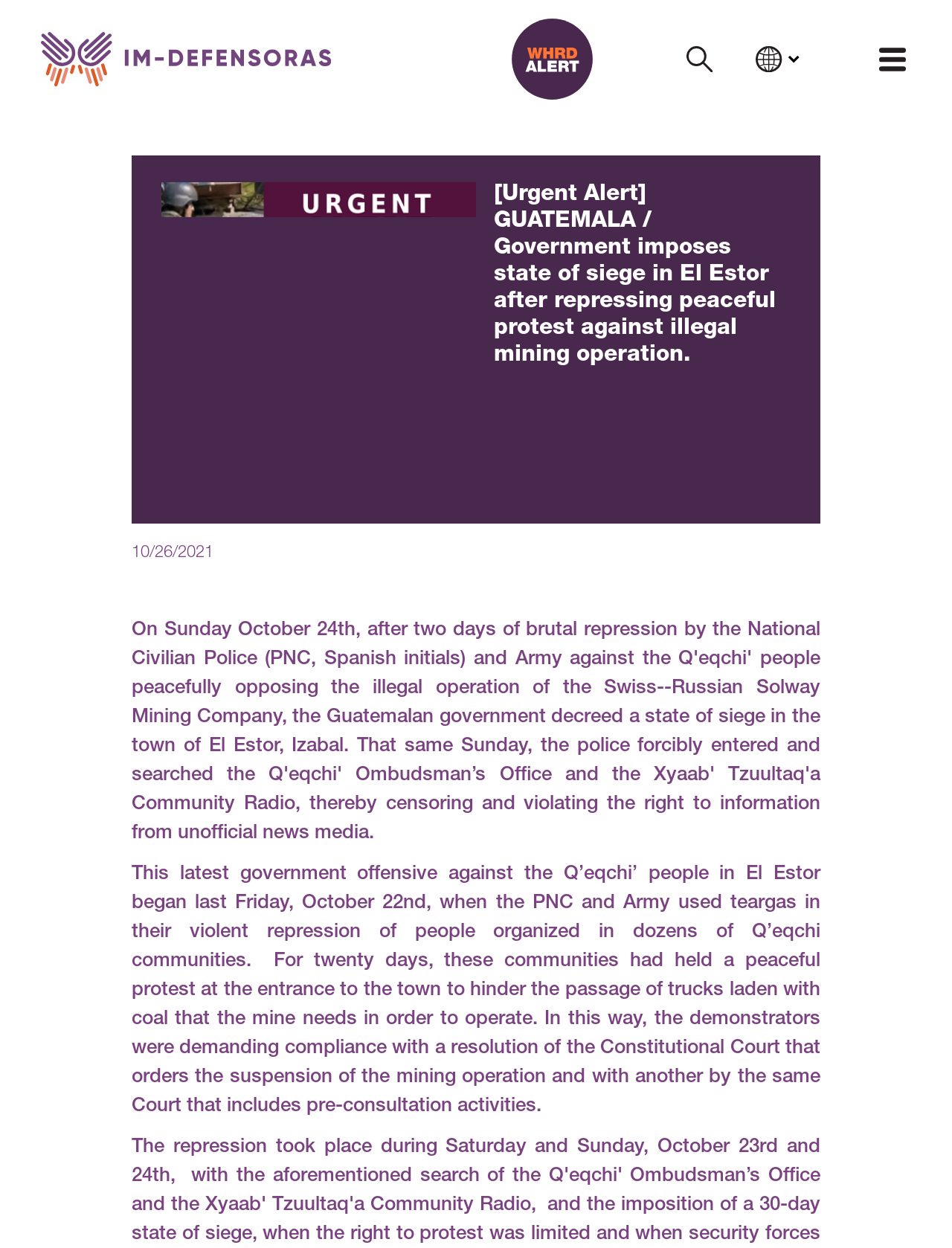What was used by the PNC and Army during the repression?
Please provide a single word or phrase based on the screenshot.

Teargas